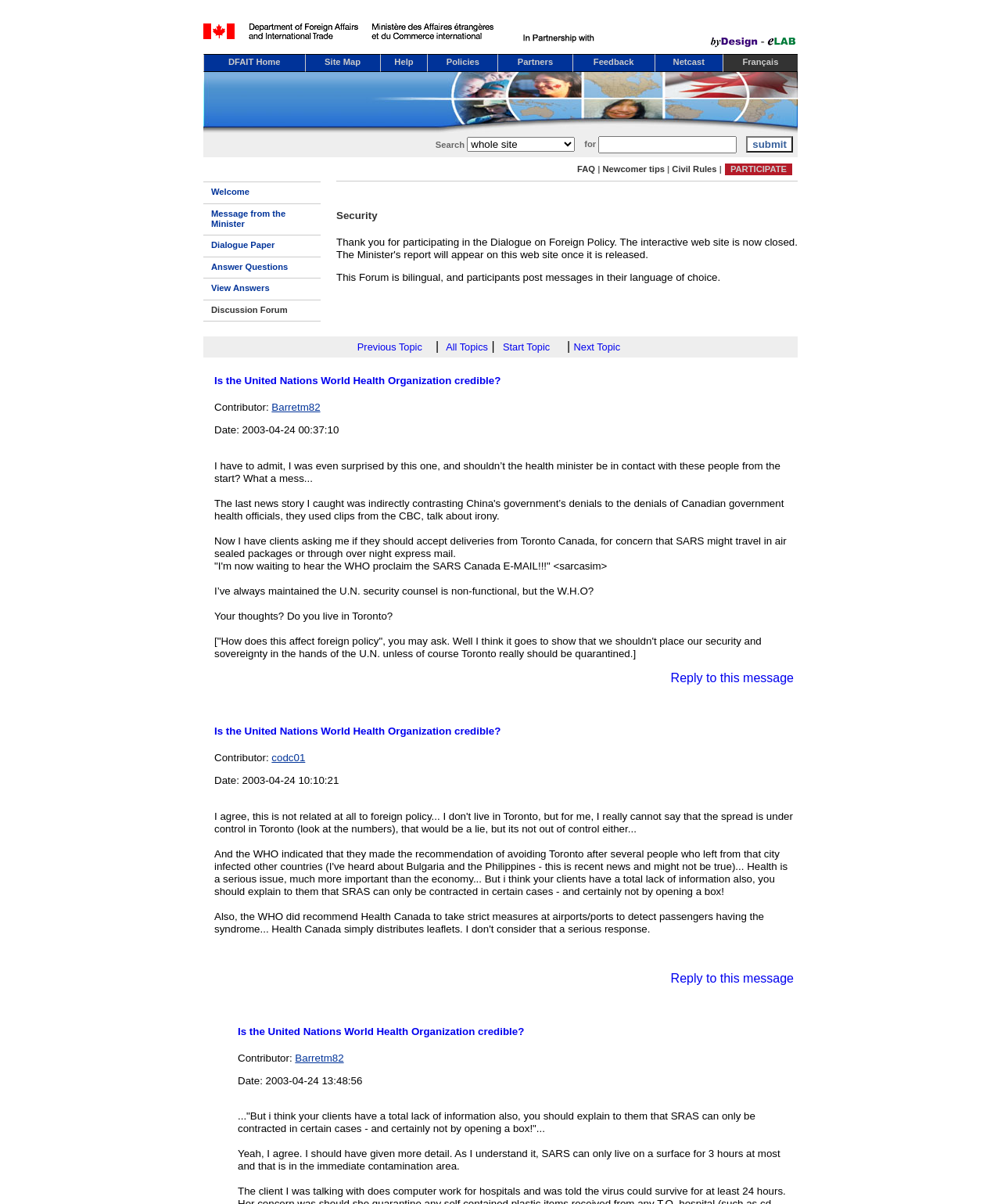Determine the bounding box coordinates for the clickable element to execute this instruction: "View Answers". Provide the coordinates as four float numbers between 0 and 1, i.e., [left, top, right, bottom].

[0.211, 0.235, 0.269, 0.243]